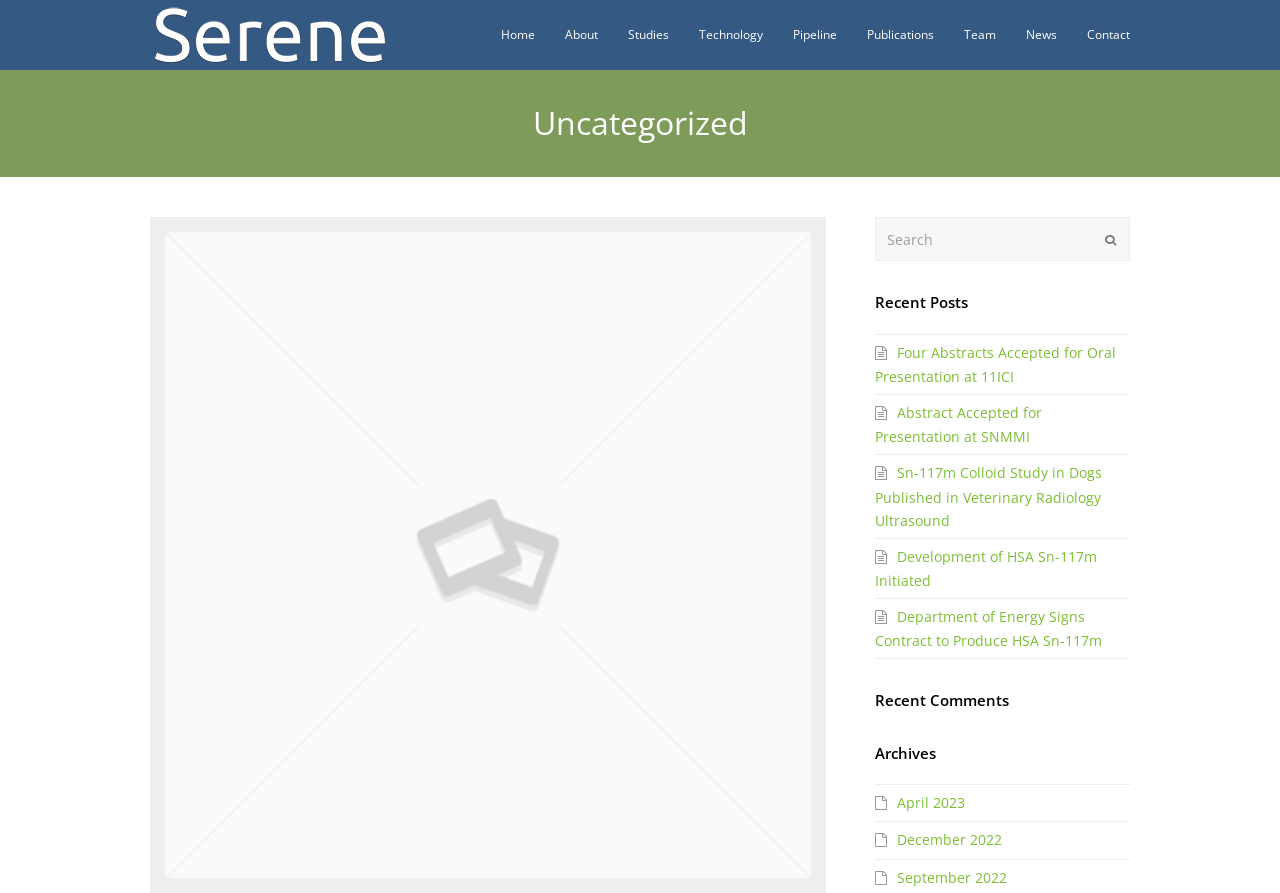How many recent posts are listed?
Please elaborate on the answer to the question with detailed information.

I counted the links under the 'Recent Posts' section, which are 'Three Abstracts Accepted for Presentation at EANM', 'Four Abstracts Accepted for Oral Presentation at 11ICI', 'Abstract Accepted for Presentation at SNMMI', 'Sn-117m Colloid Study in Dogs Published in Veterinary Radiology Ultrasound', and 'Development of HSA Sn-117m Initiated'. There are 5 recent posts listed.